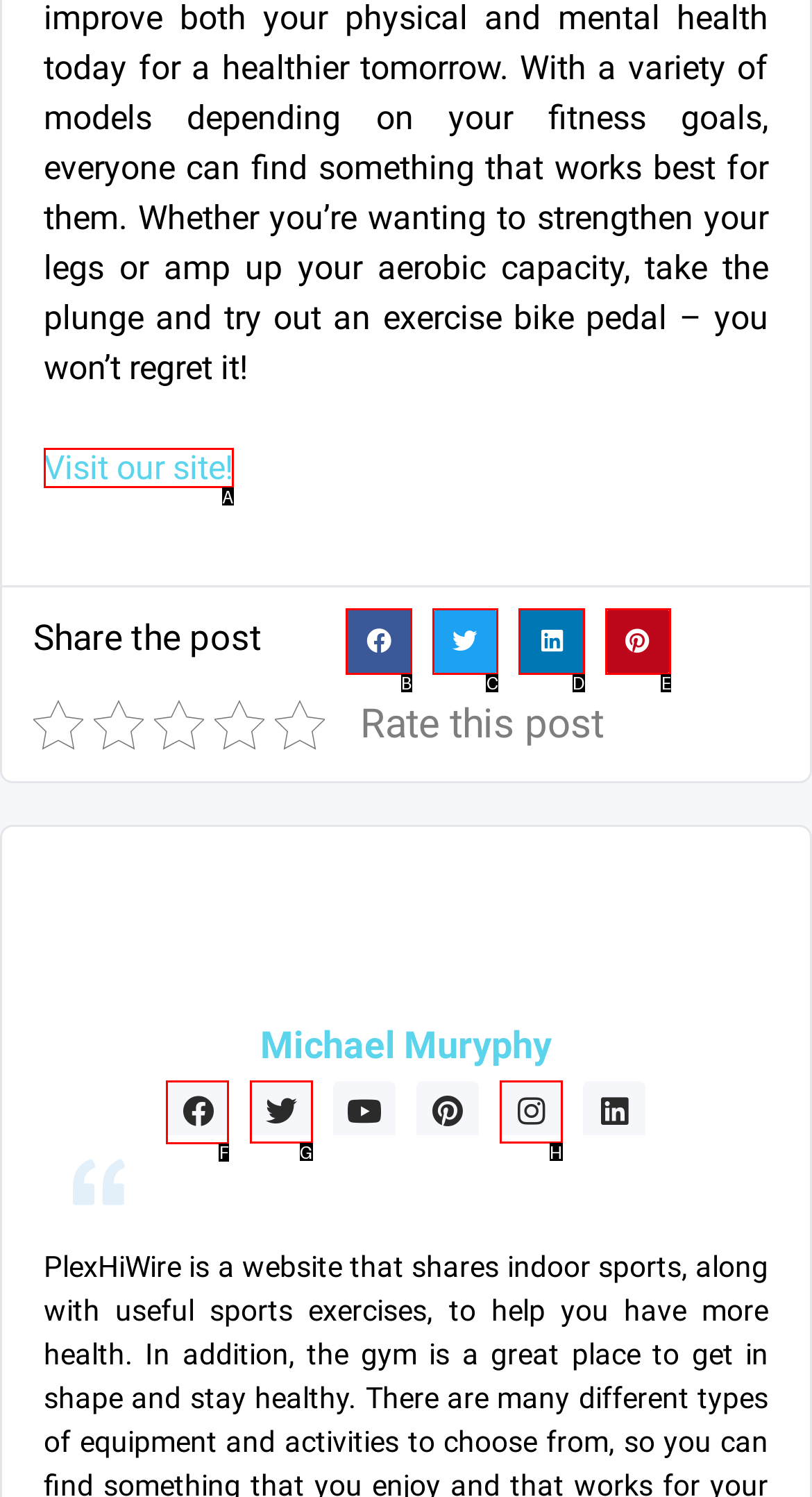Indicate which red-bounded element should be clicked to perform the task: Click the 'Facebook' link Answer with the letter of the correct option.

F